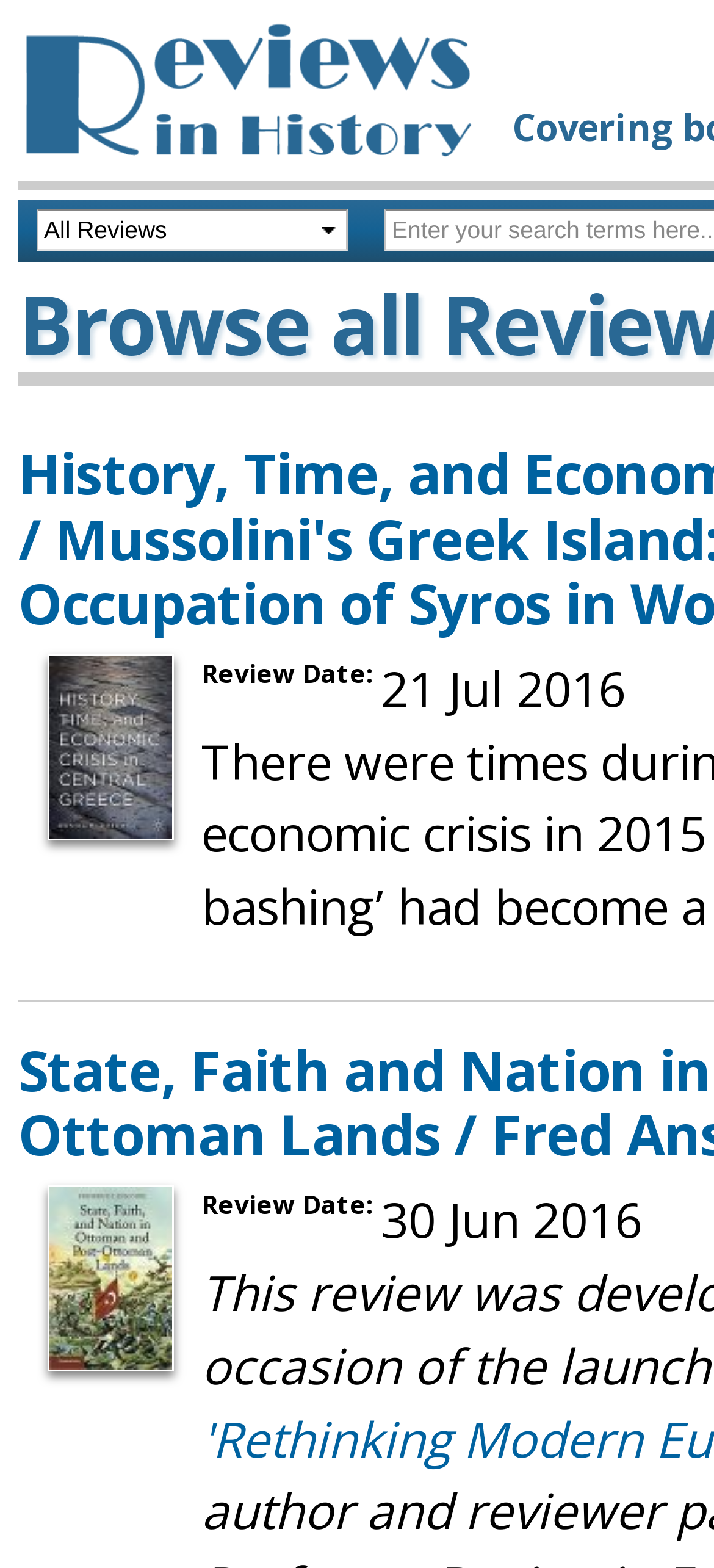What is the earliest review date?
Using the information from the image, answer the question thoroughly.

There are two review dates mentioned on the webpage, one is '21 Jul 2016' and the other is '30 Jun 2016'. The earliest review date is '30 Jun 2016'.